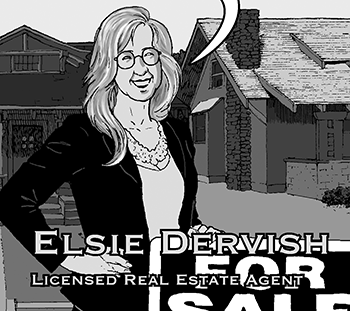What is the theme of the webcomic related to this image?
Refer to the image and give a detailed answer to the question.

The caption explicitly mentions that the image connects to the theme of the webcomic 'ARE YOU BEING WATCHED?', suggesting a narrative involving real estate and possibly relating to the experiences of the main character, Mugg.